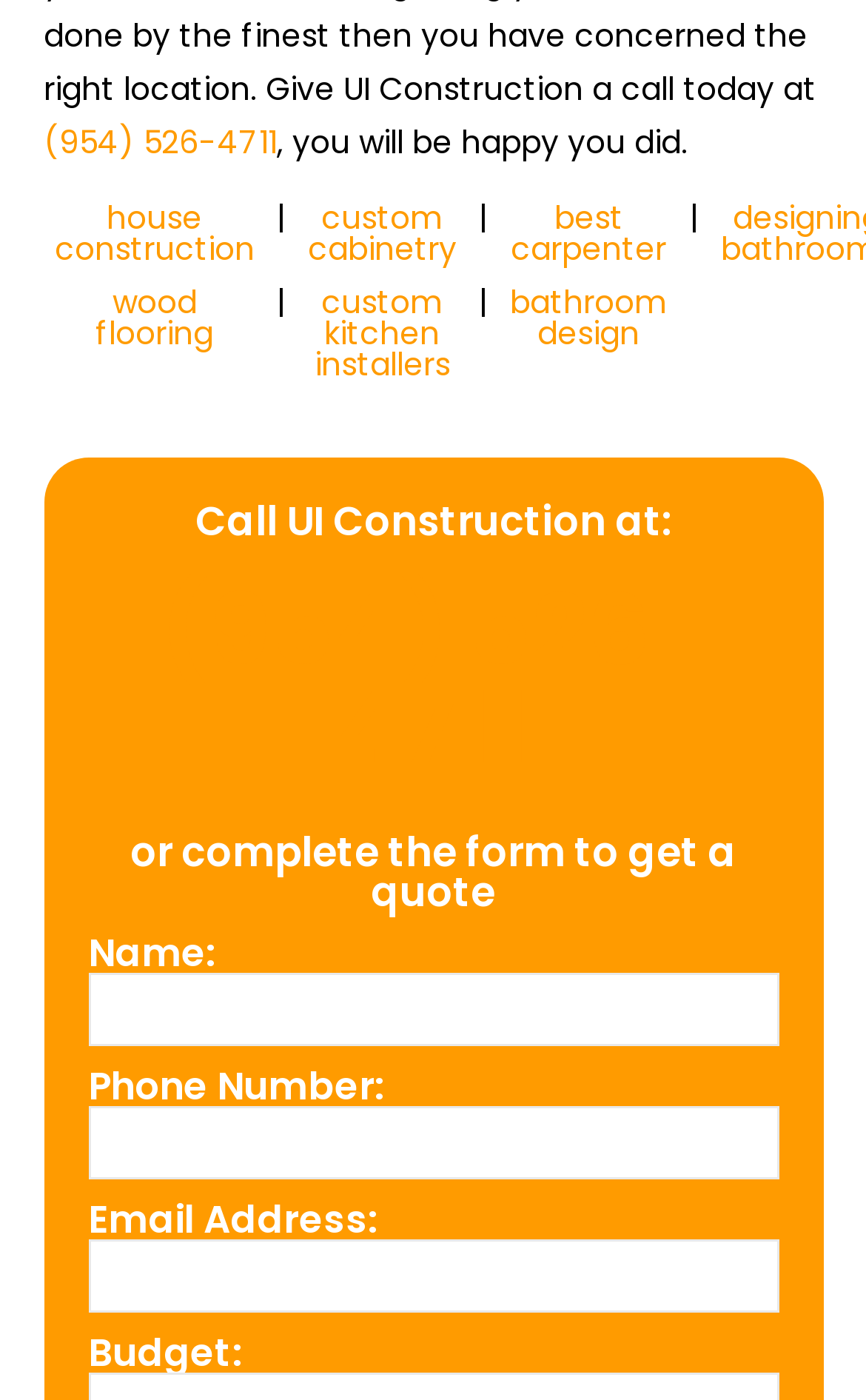Using the description: "name="your-phone"", determine the UI element's bounding box coordinates. Ensure the coordinates are in the format of four float numbers between 0 and 1, i.e., [left, top, right, bottom].

[0.101, 0.79, 0.899, 0.842]